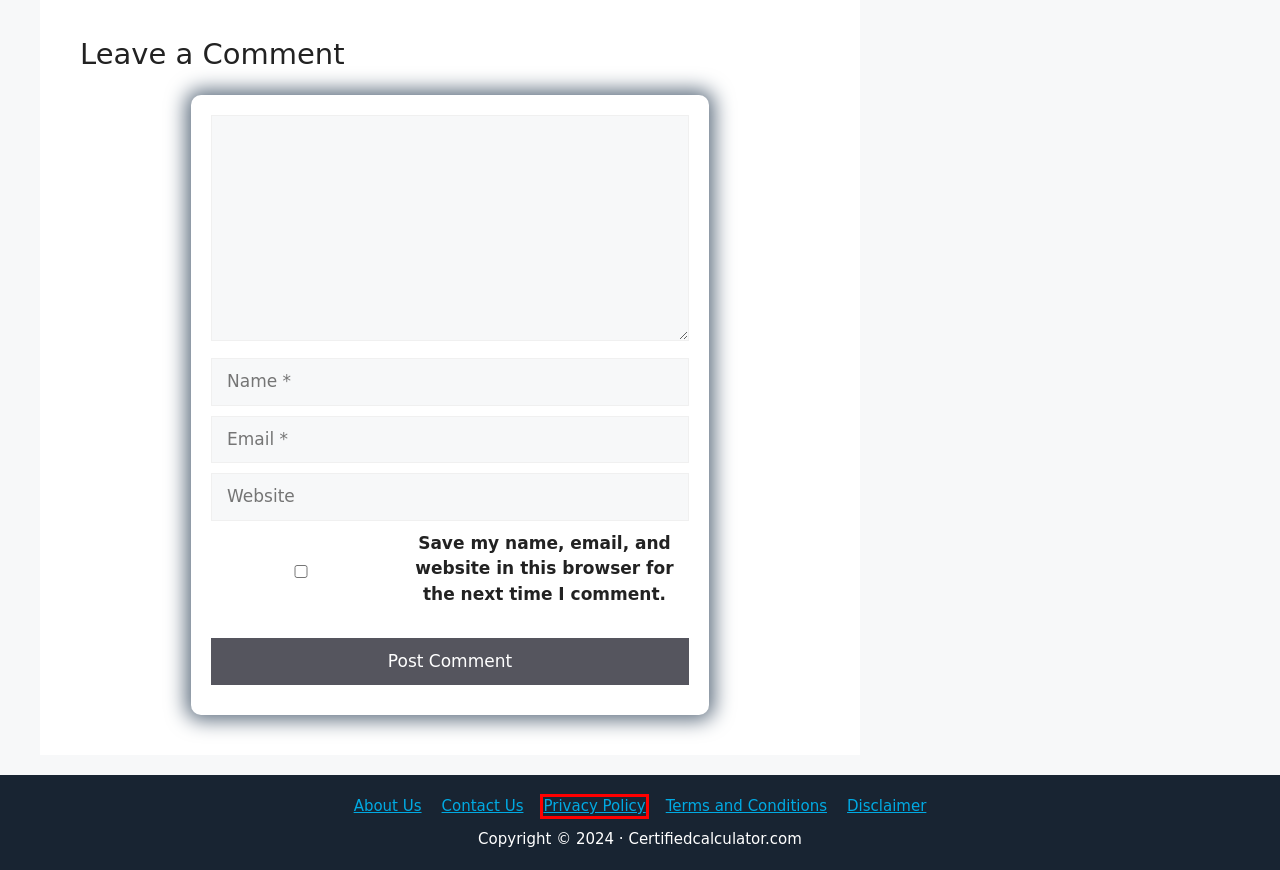With the provided webpage screenshot containing a red bounding box around a UI element, determine which description best matches the new webpage that appears after clicking the selected element. The choices are:
A. Calorie Calculator Archives - Certified Calculator
B. Weight Calculator Archives - Certified Calculator
C. How To Calculate The F Value - Certified Calculator
D. Privacy Policy - Certified Calculator
E. Freezer Running Cost Calculator - Certified Calculator
F. Contact Us - Certified Calculator
G. Terms and Conditions - Certified Calculator
H. Disclaimer - Certified Calculator

D